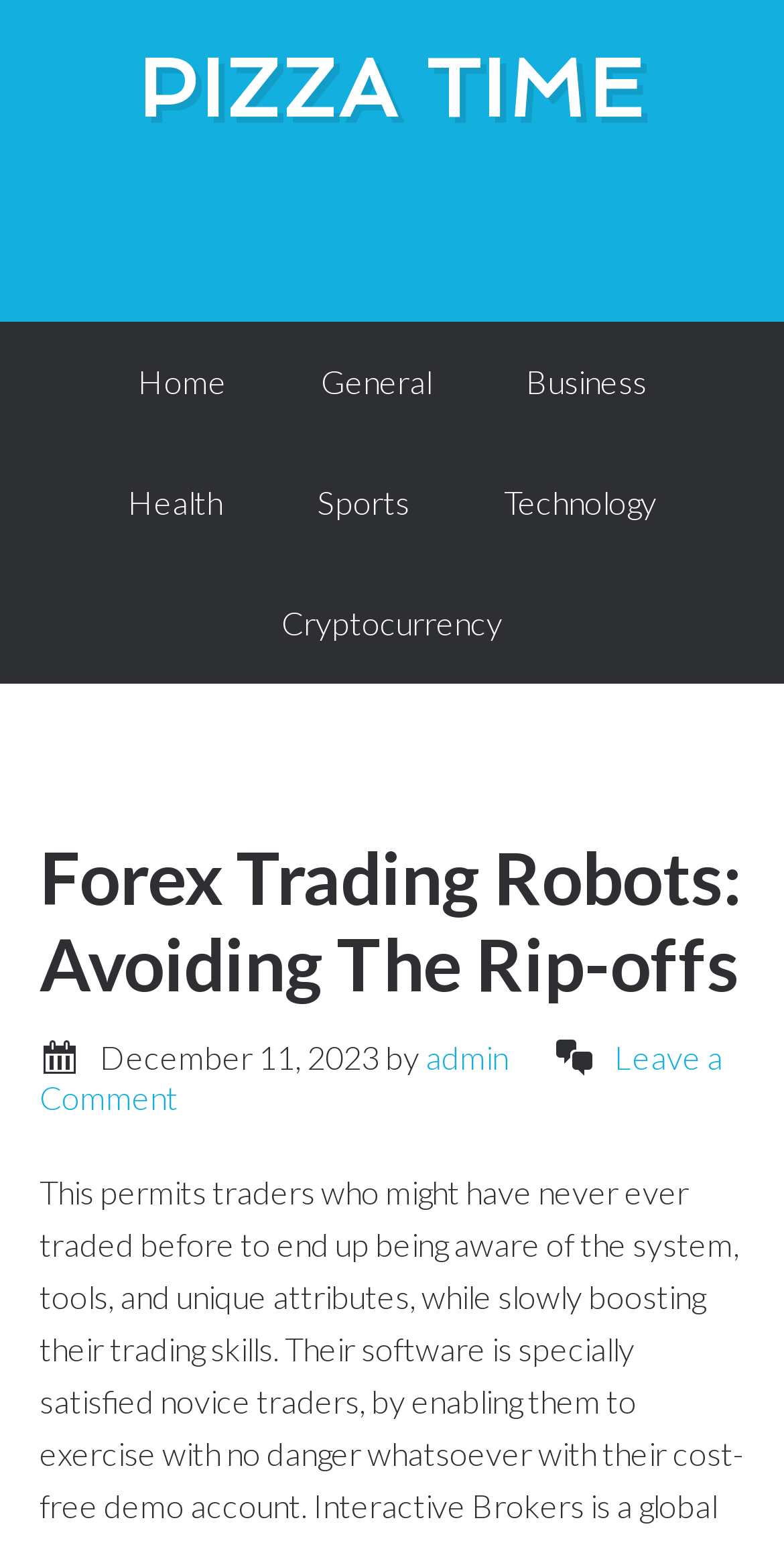What is the date of the article?
Provide a well-explained and detailed answer to the question.

I found the date of the article by looking at the 'time' element, which contains the text 'December 11, 2023'.